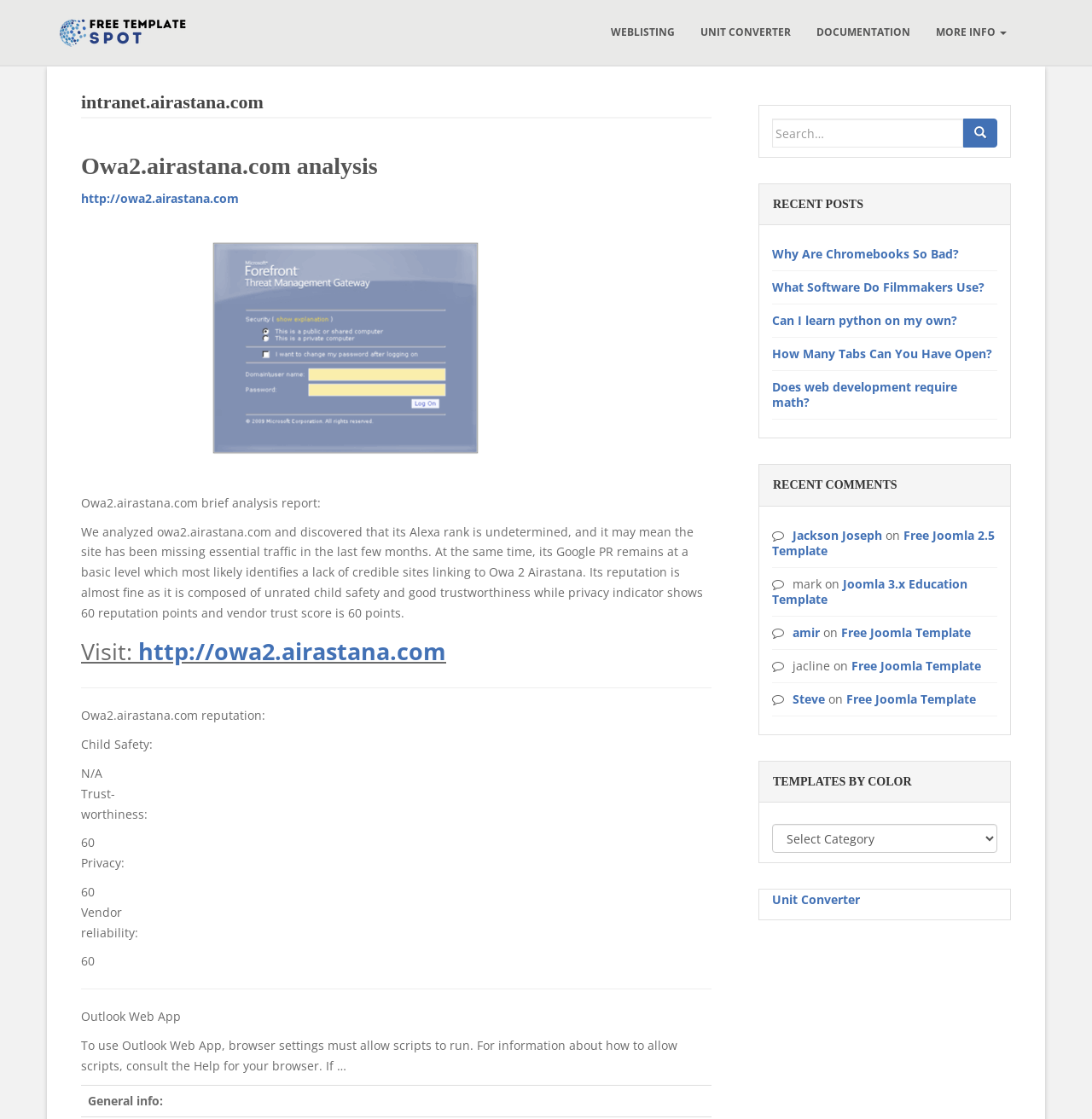Predict the bounding box of the UI element based on this description: "Free Joomla 2.5 Template".

[0.707, 0.471, 0.911, 0.499]